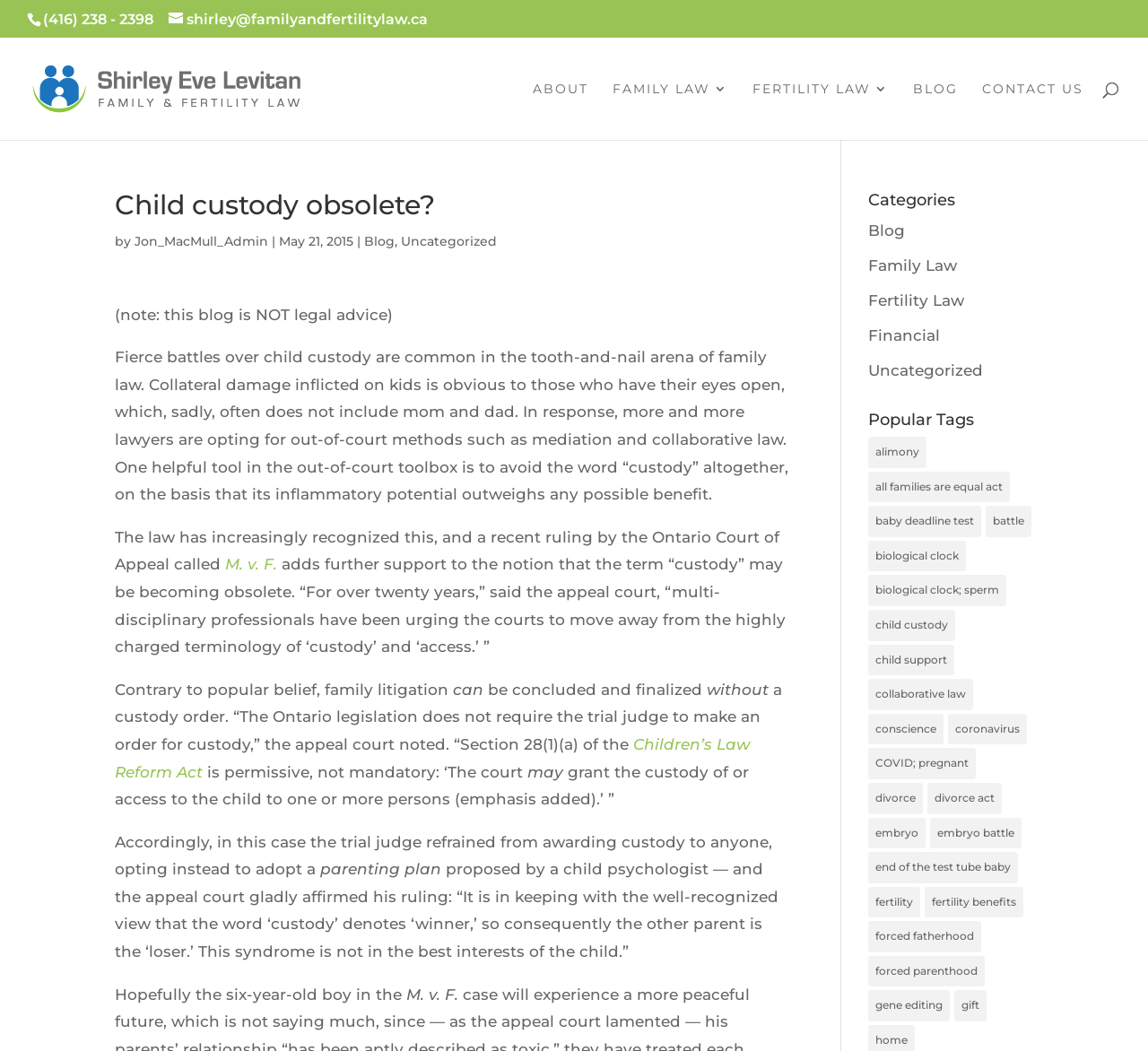Identify the title of the webpage and provide its text content.

Child custody obsolete?